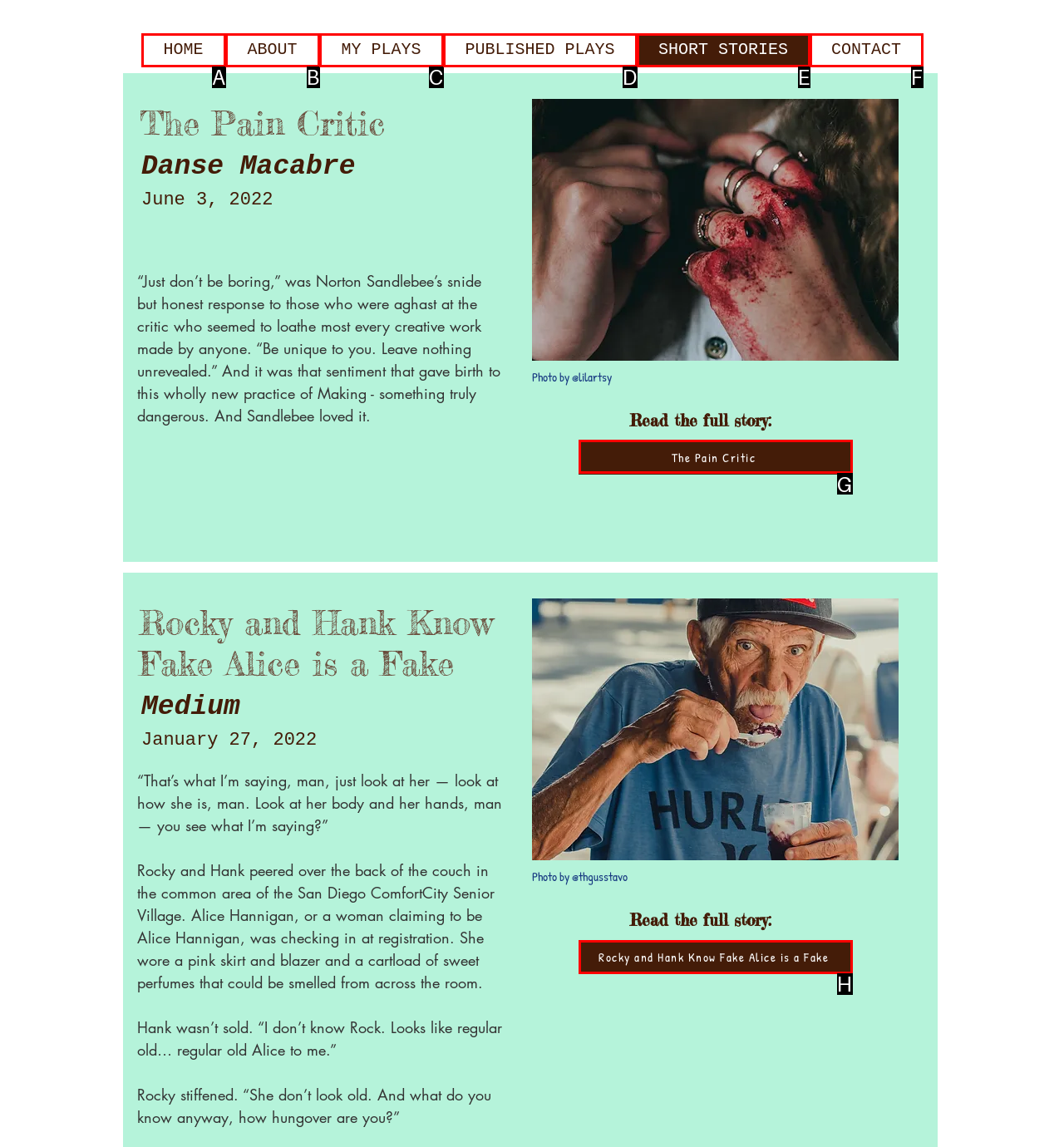Point out the correct UI element to click to carry out this instruction: Read the full story of 'The Pain Critic'
Answer with the letter of the chosen option from the provided choices directly.

G